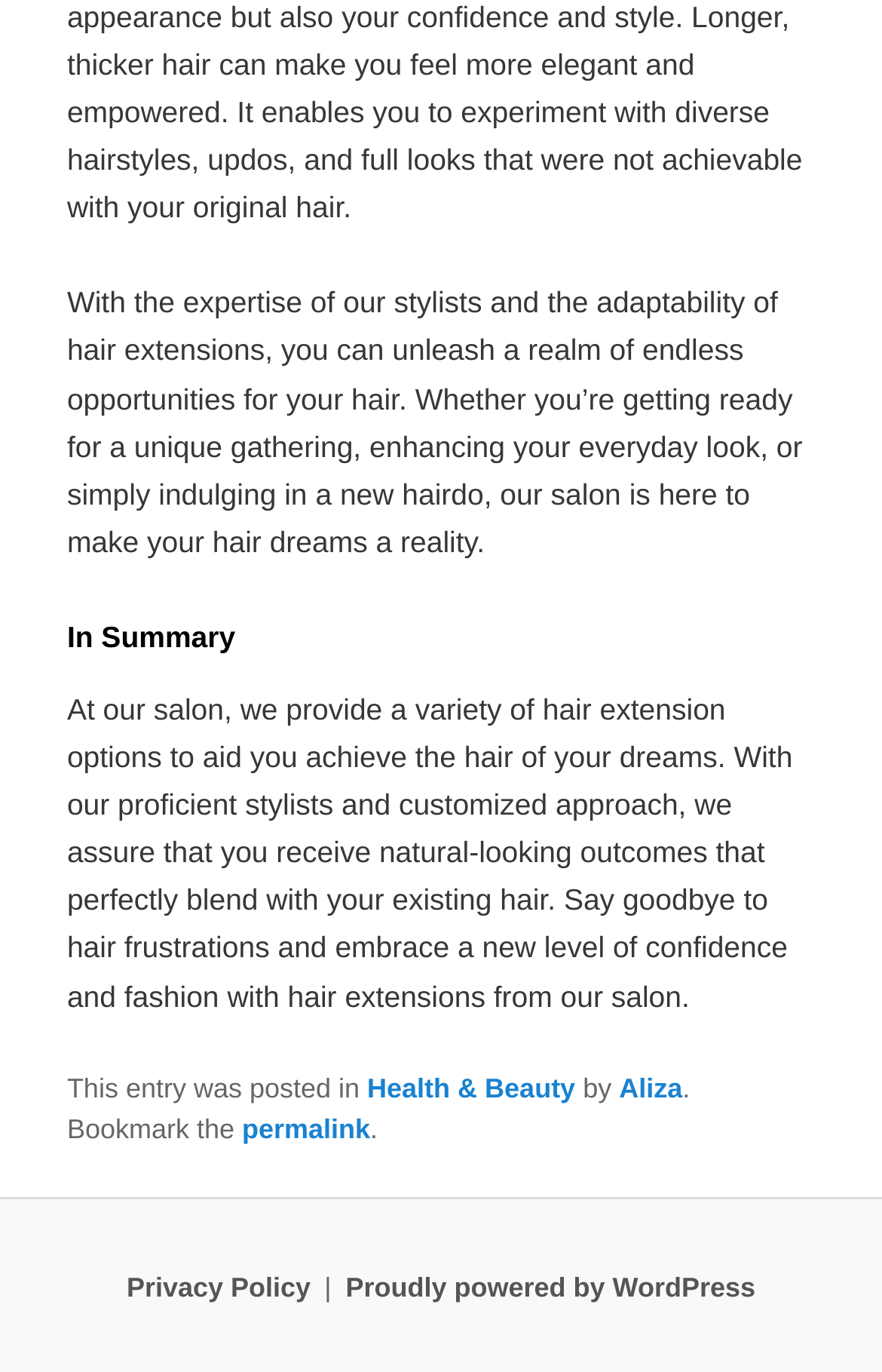What is the main service offered by this salon?
Use the image to give a comprehensive and detailed response to the question.

Based on the StaticText element with the text 'With the expertise of our stylists and the adaptability of hair extensions, you can unleash a realm of endless opportunities for your hair.', it is clear that the main service offered by this salon is hair extensions.